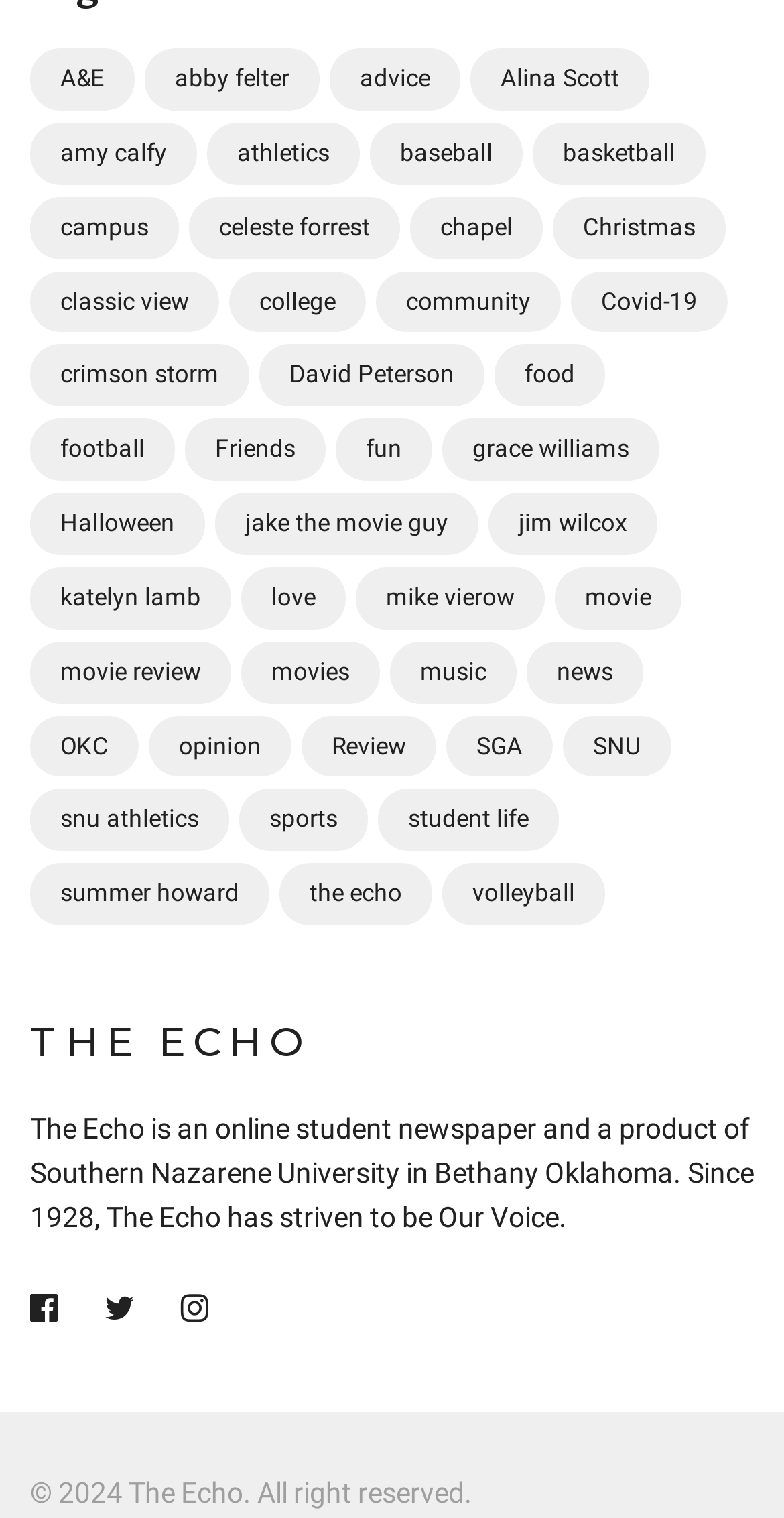What is the name of the university associated with this newspaper?
Analyze the screenshot and provide a detailed answer to the question.

I found the text 'Southern Nazarene University in Bethany Oklahoma' in the StaticText element with ID 228, which suggests that the university associated with this newspaper is Southern Nazarene University.